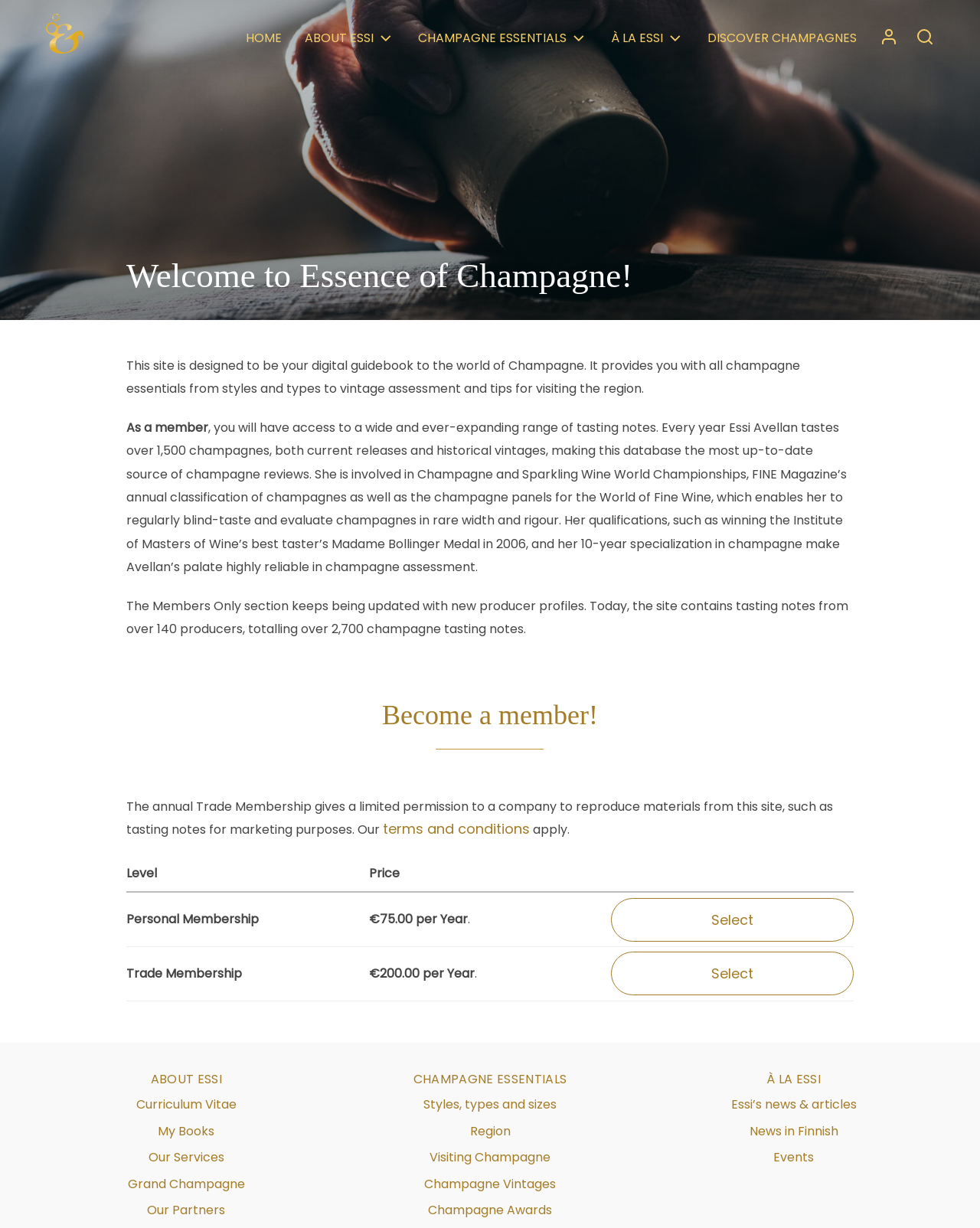Identify the bounding box coordinates of the region that needs to be clicked to carry out this instruction: "View champagne essentials". Provide these coordinates as four float numbers ranging from 0 to 1, i.e., [left, top, right, bottom].

[0.357, 0.872, 0.643, 0.886]